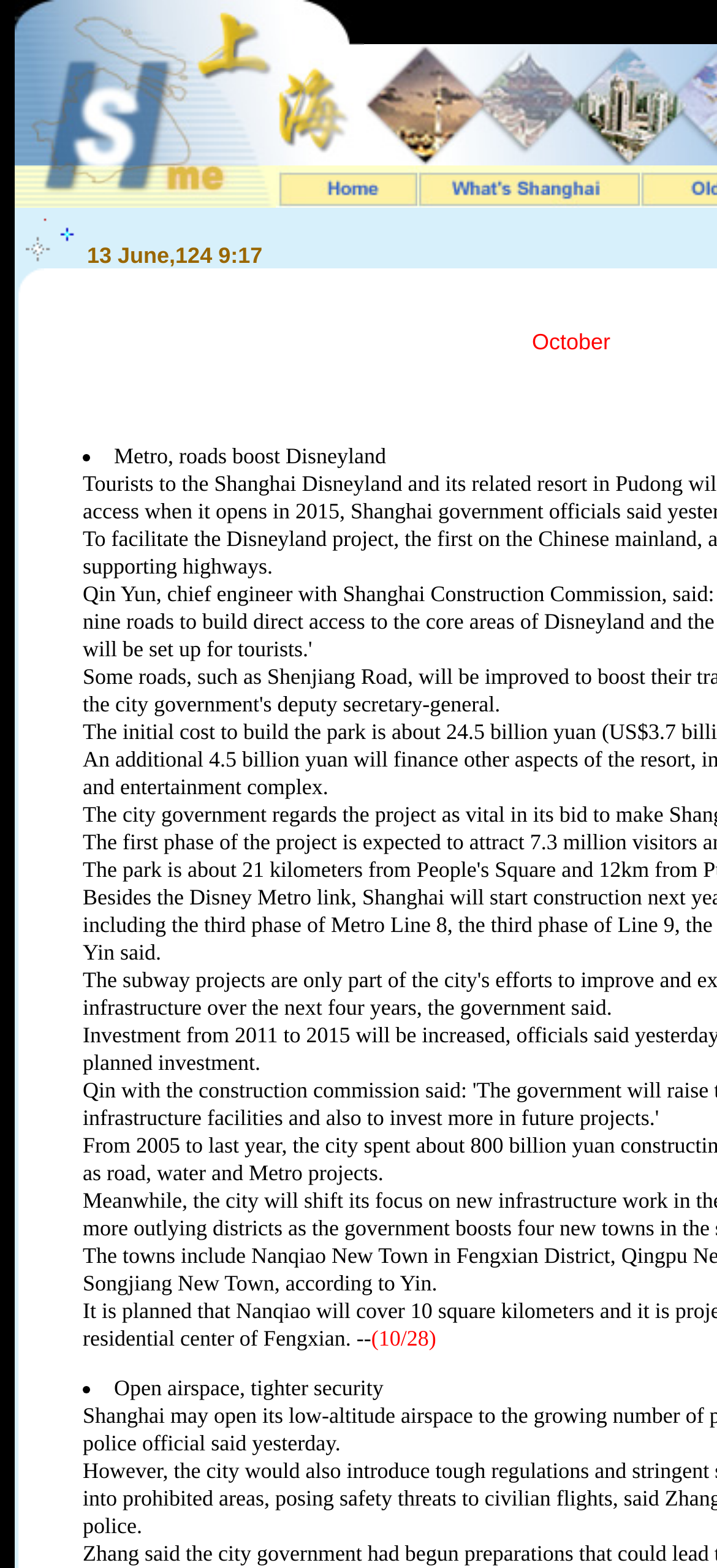Describe all the key features and sections of the webpage thoroughly.

This webpage provides an overview of Shanghai from various aspects, catering to both businessmen and tourists. At the top, there are four images arranged horizontally, taking up most of the width of the page. Below these images, there is a smaller image on the left, followed by a table with a single row and three columns. The first column contains an image, the second column has a link with an accompanying image, and the third column also has a link with an image.

On the left side of the page, there is a narrow column with two small images stacked vertically. Below these images, there is a table with a single row and two columns. The first column is empty, and the second column contains the text "October" and a list with two list markers. The list items are "(10/28)" and "Open airspace, tighter security", which appears to be a news headline or article summary.